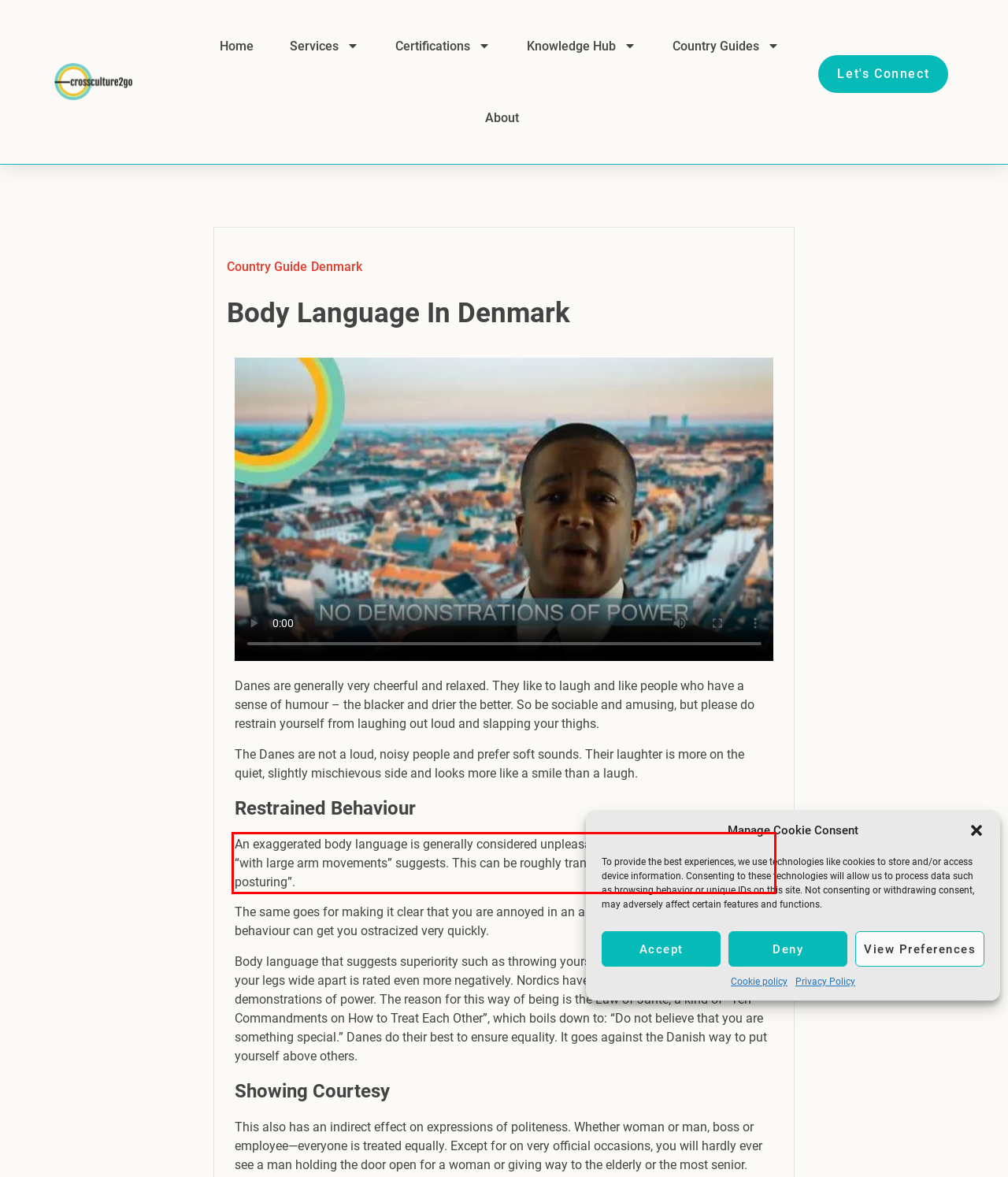View the screenshot of the webpage and identify the UI element surrounded by a red bounding box. Extract the text contained within this red bounding box.

An exaggerated body language is generally considered unpleasant in Denmark, as the expression “with large arm movements” suggests. This can be roughly translated as “exaggerated posturing”.